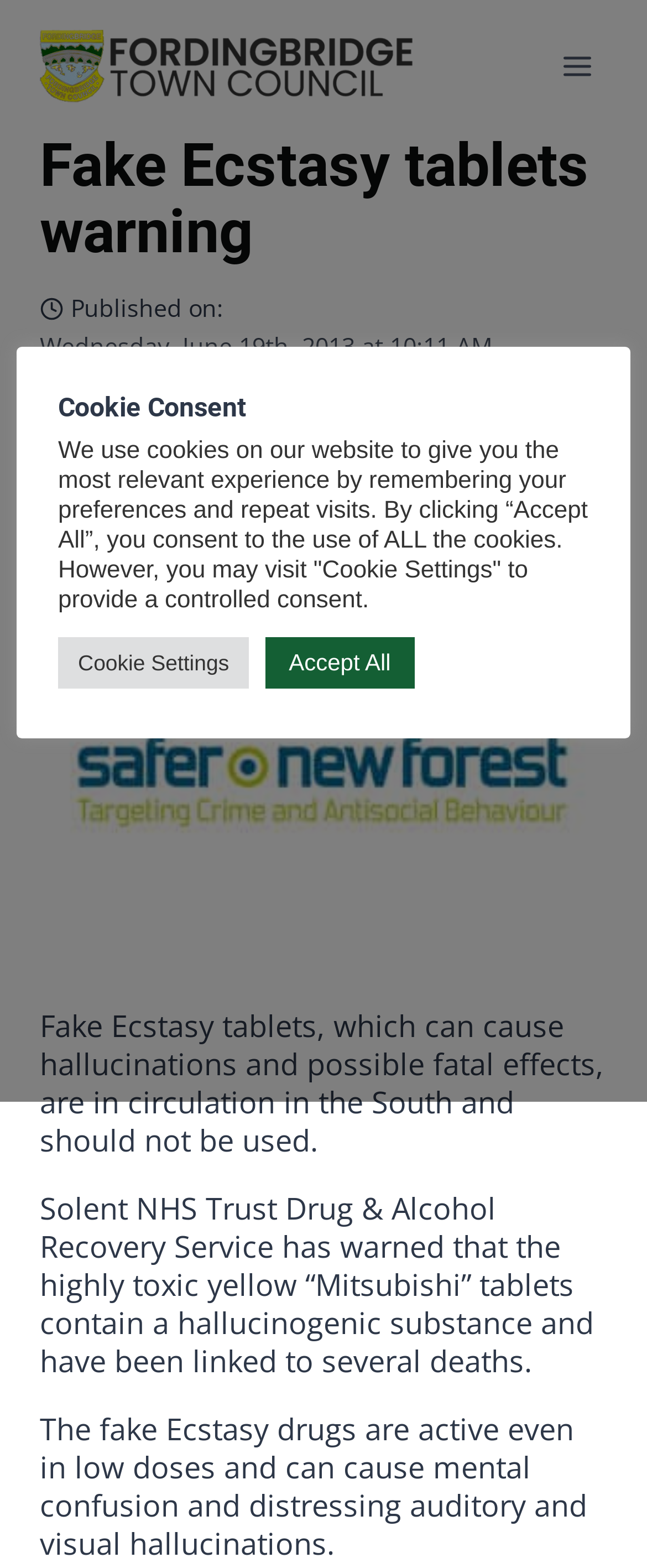Predict the bounding box coordinates for the UI element described as: "alt="Fordingbridge Town Council logo"". The coordinates should be four float numbers between 0 and 1, presented as [left, top, right, bottom].

[0.062, 0.019, 0.651, 0.065]